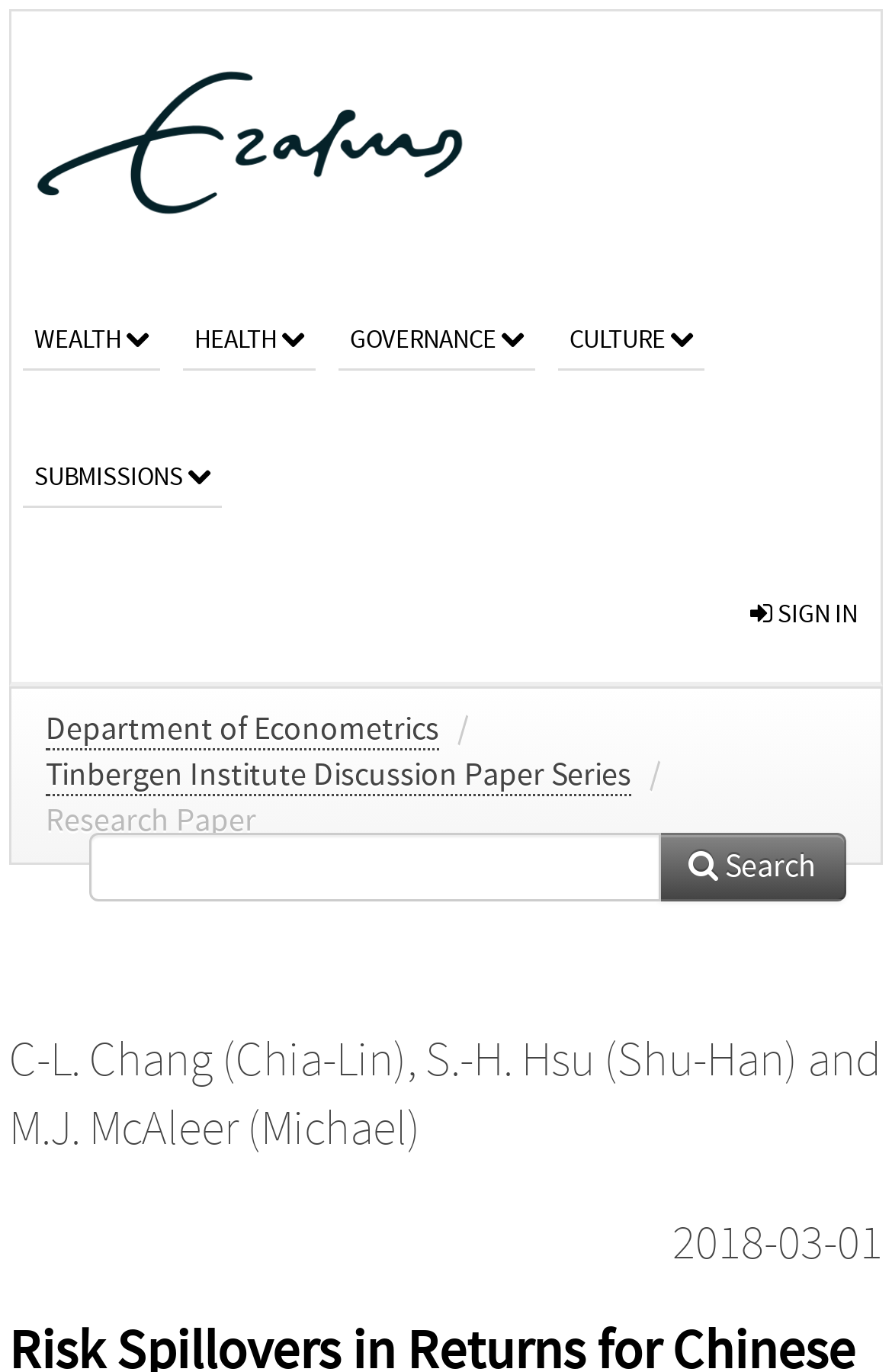Find the headline of the webpage and generate its text content.

Risk Spillovers in Returns for Chinese and International Tourists to Taiwan